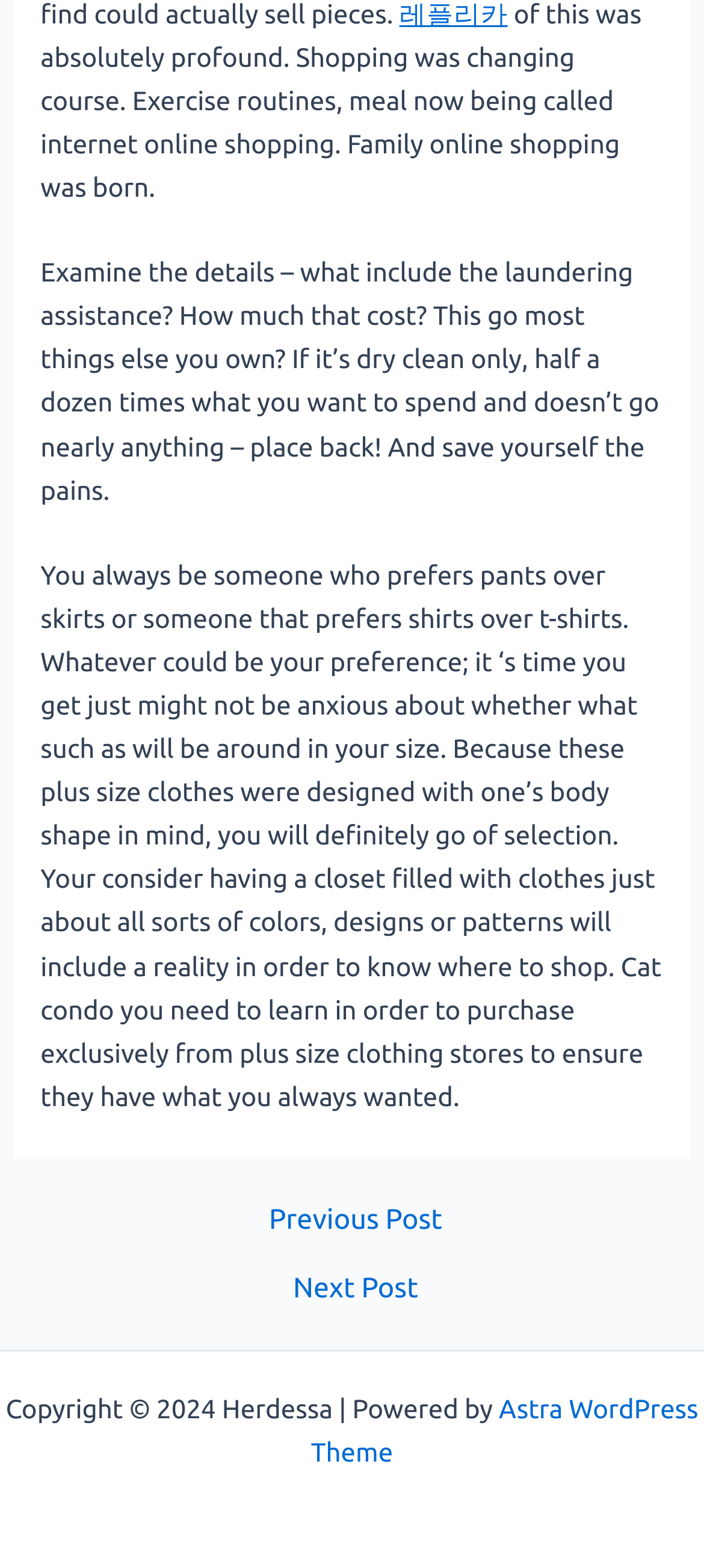What is the name of the WordPress theme used?
Based on the visual information, provide a detailed and comprehensive answer.

The footer section of the page mentions 'Powered by Astra WordPress Theme', indicating that the website uses the Astra WordPress theme.